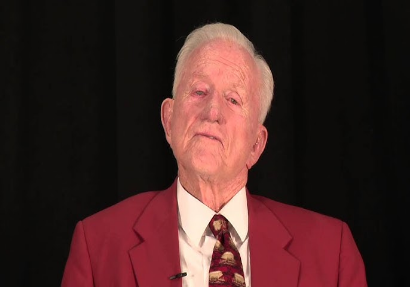What is Walter Camp's expression in the portrait?
Please use the image to provide an in-depth answer to the question.

The caption describes Walter Camp's expression in the portrait as reflecting a sense of wisdom, which is likely honed through years of involvement in the sport of football.